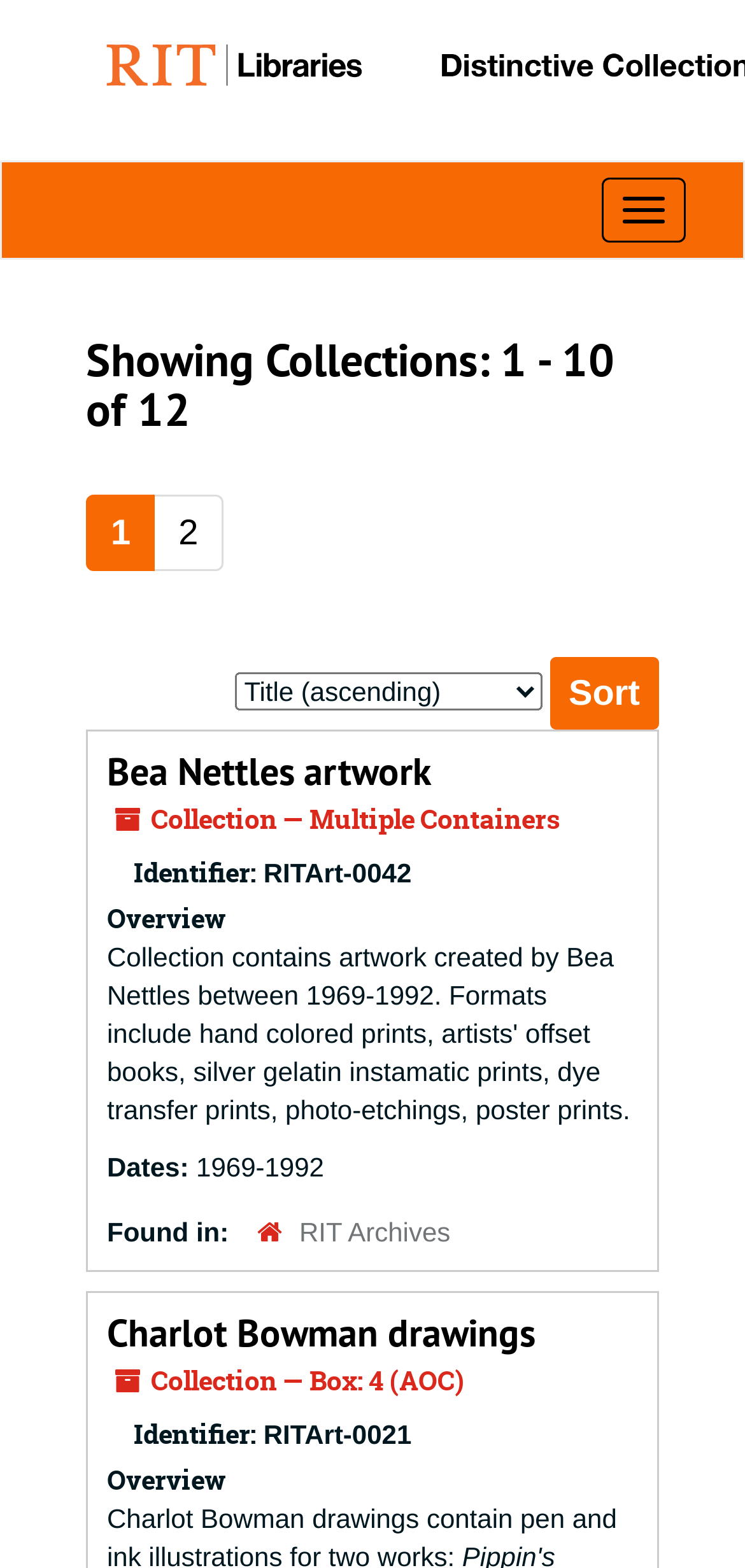Create an elaborate caption that covers all aspects of the webpage.

The webpage is a collection page from RIT's Distinctive Collections. At the top, there is a navigation bar with a toggle button on the right side. Below the navigation bar, there is a heading that indicates the page is showing collections 1 to 10 of 12. 

On the left side, there are pagination links, with the first link being "1" and the second link being "2". To the right of the pagination links, there is a "Sort by:" label followed by a combobox and a "Sort" button. 

The main content of the page is divided into two sections, each representing a collection. The first collection is "Bea Nettles artwork", which has a link to the collection and a description that includes the identifier "RITArt-0042", an overview, and additional information such as dates and where it was found. 

The second collection is "Charlot Bowman drawings", which also has a link to the collection and a description that includes the identifier "RITArt-0021", an overview, and additional information such as dates and where it was found.